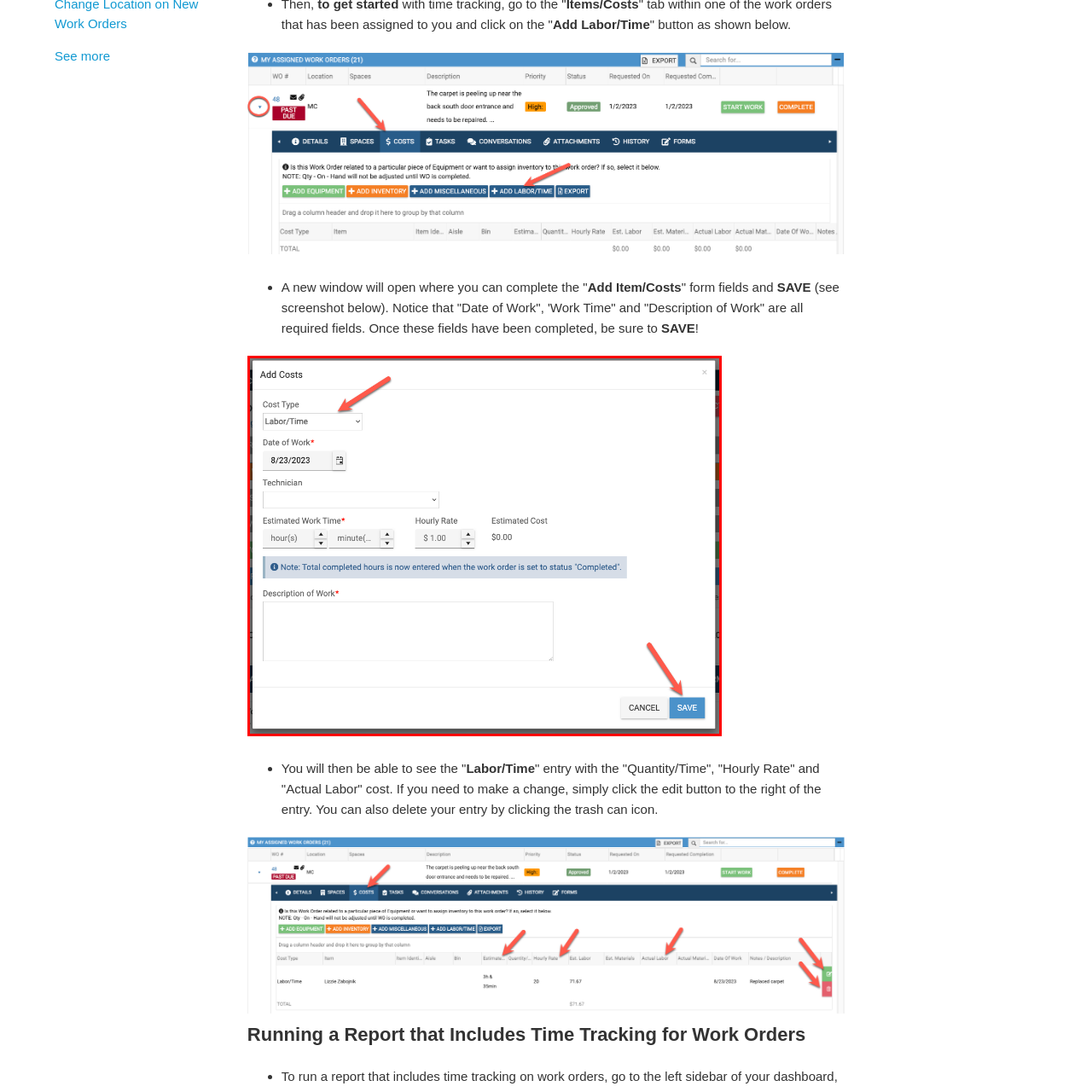What happens when the work order is marked as 'Completed'?
Examine the portion of the image surrounded by the red bounding box and deliver a detailed answer to the question.

According to the note below the cost fields, when the work order is marked as 'Completed', the total completed hours are recorded, indicating that the work has been finished and the hours can be tracked.